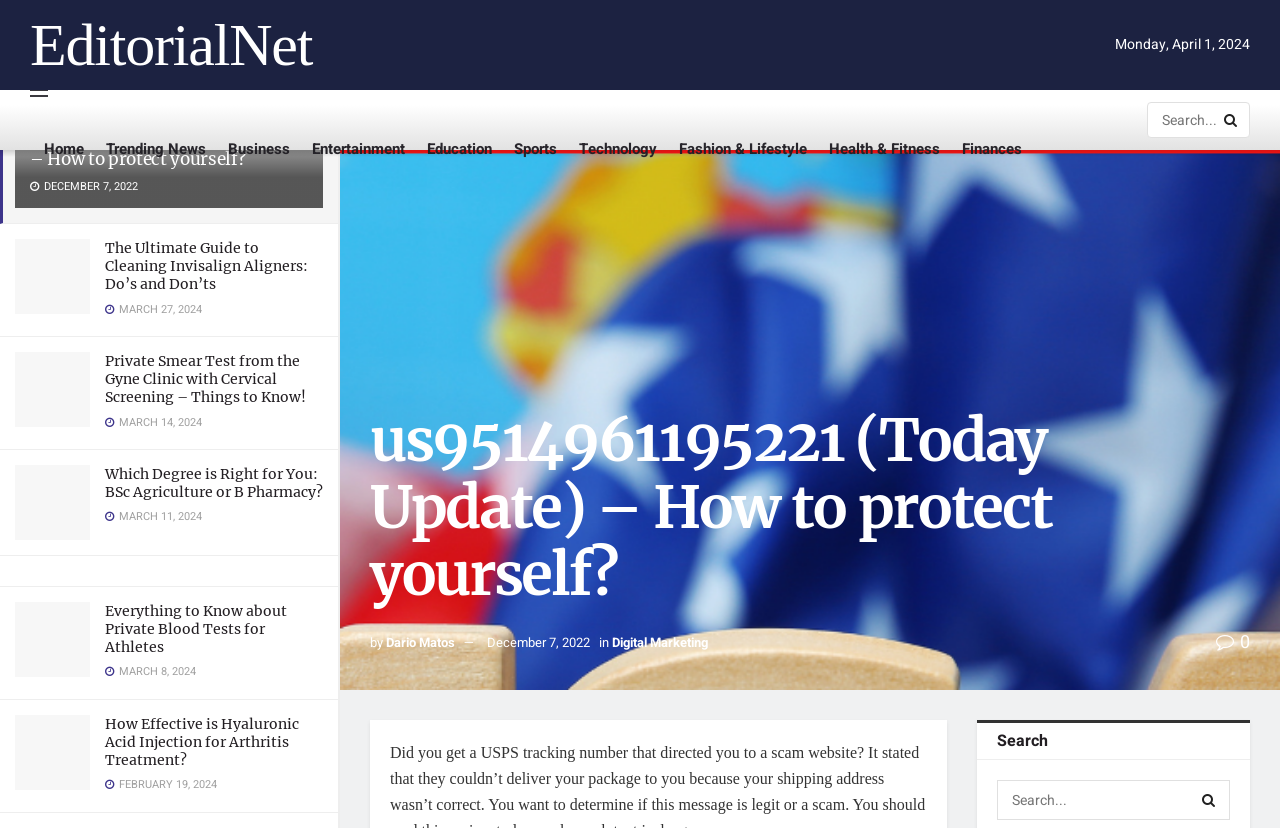What is the date of the latest article?
Give a single word or phrase answer based on the content of the image.

December 7, 2022